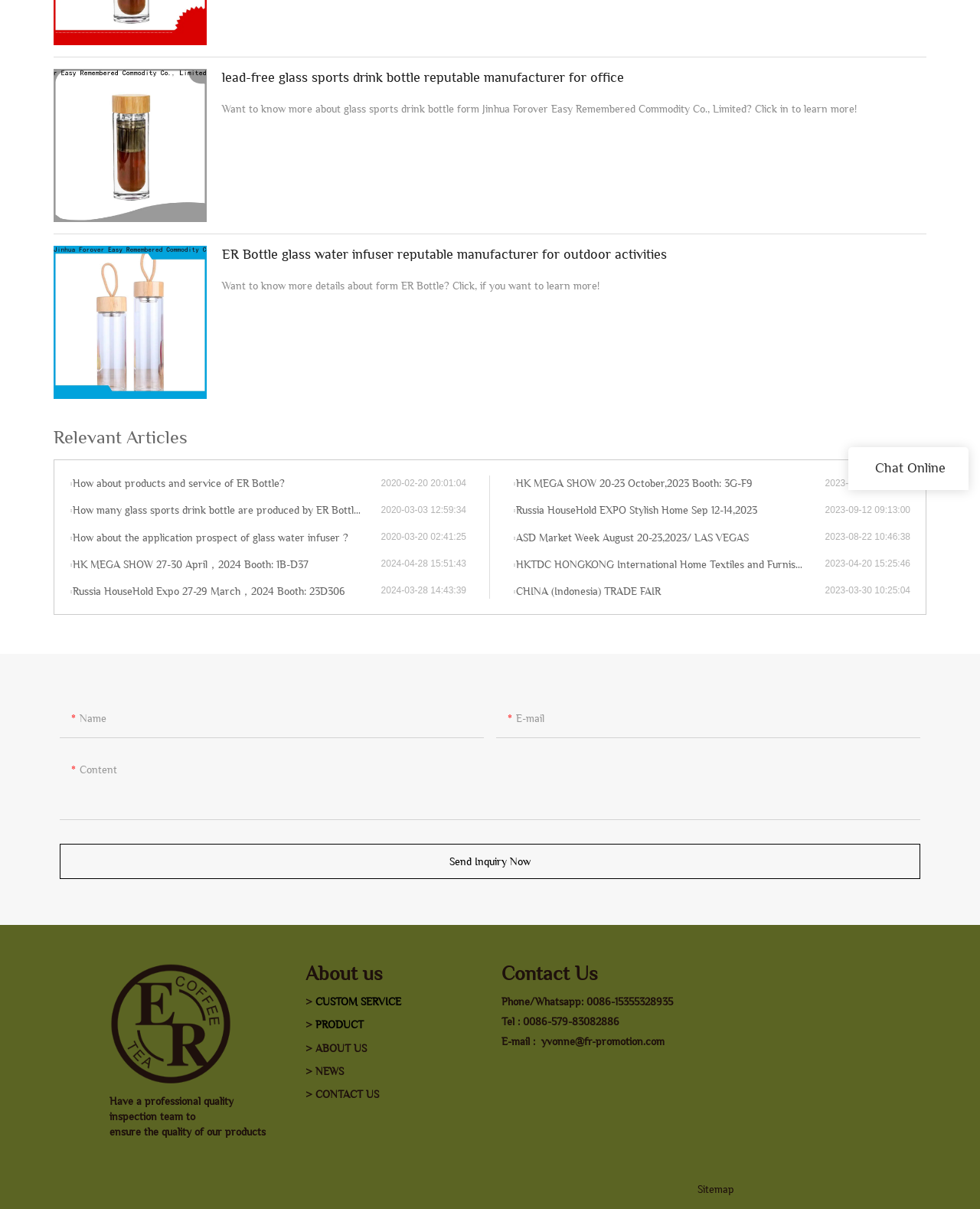Locate the UI element described by EWS in the provided webpage screenshot. Return the bounding box coordinates in the format (top-left x, top-left y, bottom-right x, bottom-right y), ensuring all values are between 0 and 1.

[0.33, 0.881, 0.351, 0.891]